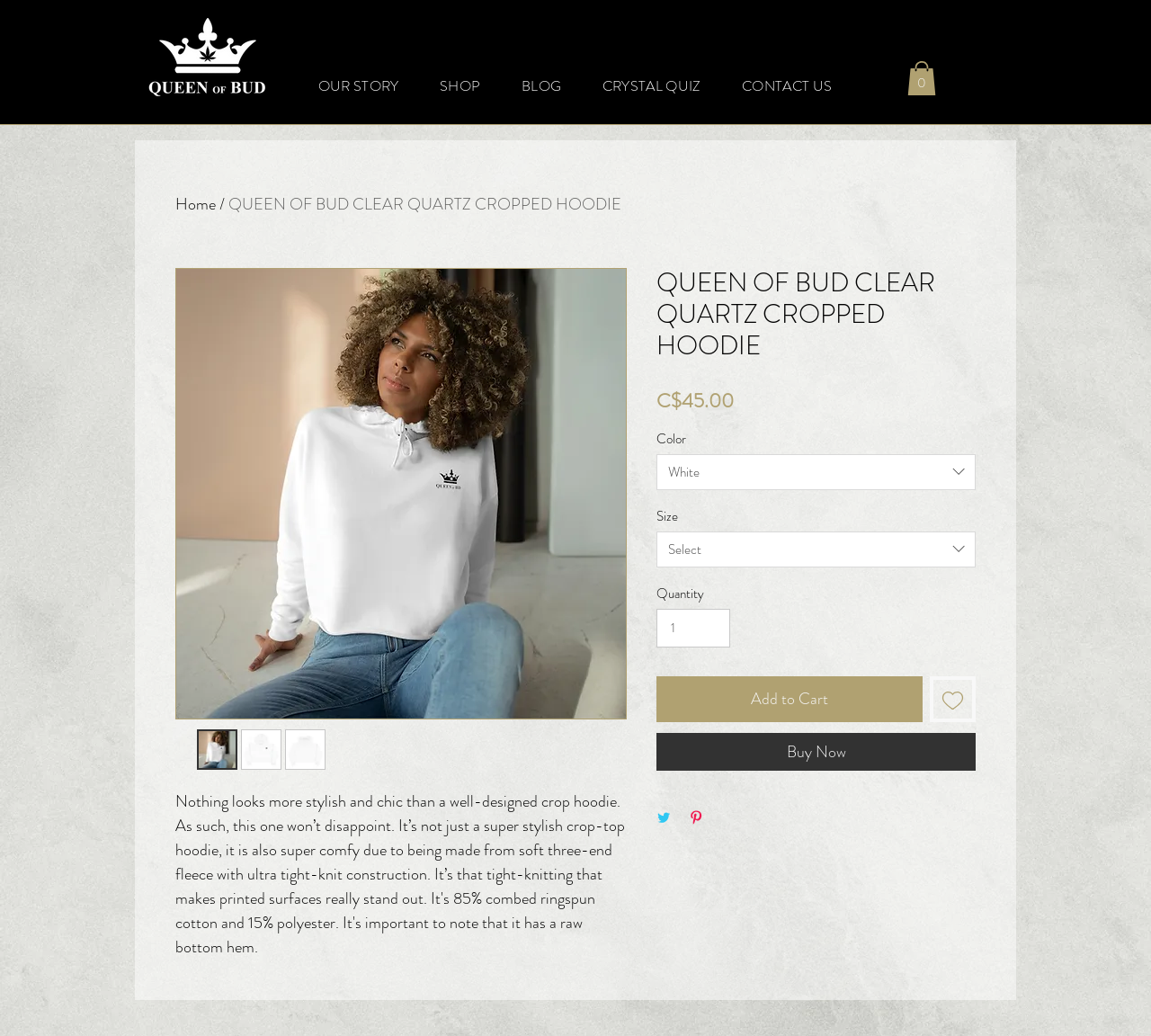What is the purpose of the 'Add to Wishlist' button?
Examine the webpage screenshot and provide an in-depth answer to the question.

I found the answer by looking at the button's text and its position near the 'Add to Cart' button, which suggests that it is used to add the product to the user's wishlist.